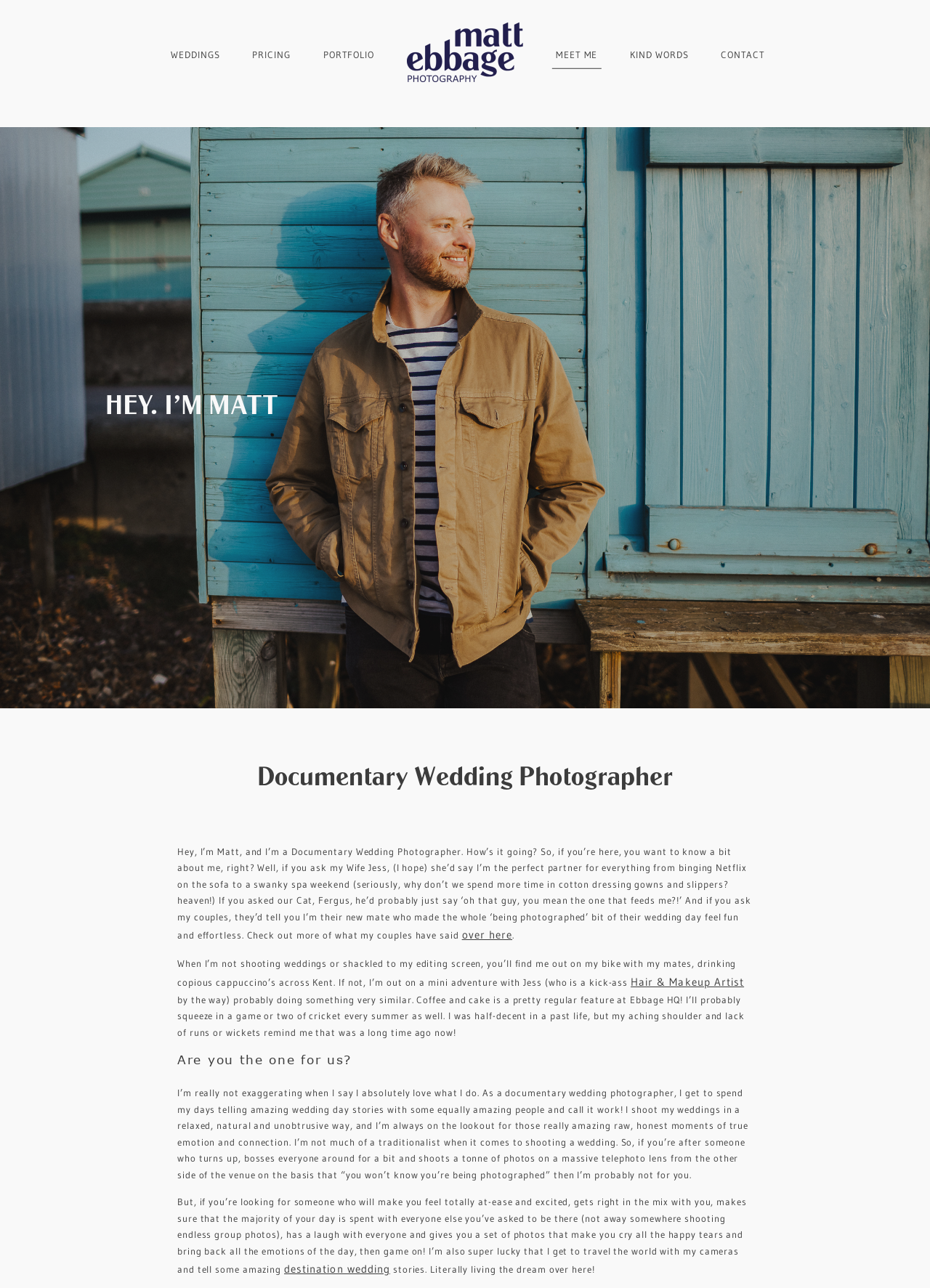What type of wedding photography does Matt specialize in?
Answer the question with just one word or phrase using the image.

Relaxed, natural, and unobtrusive